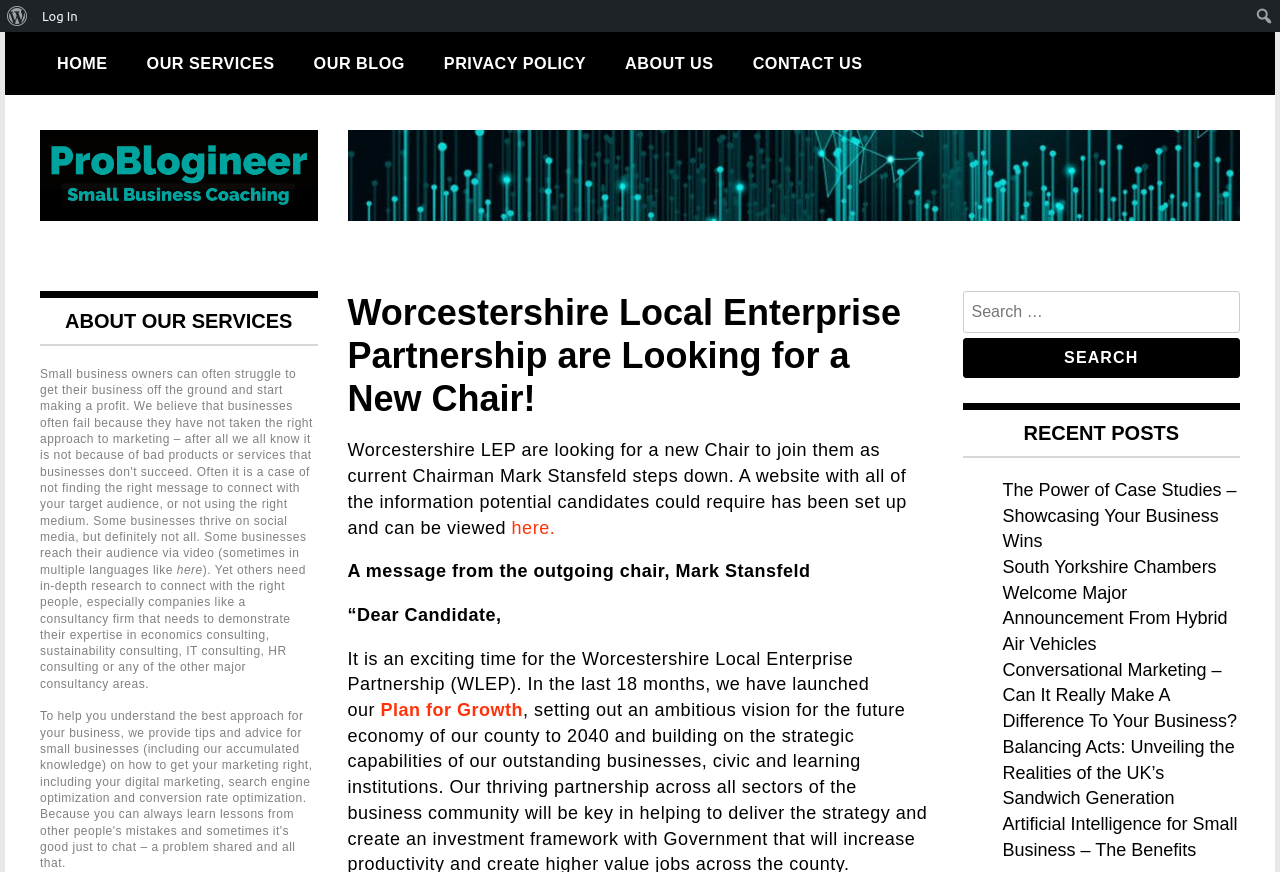What is the main topic of the webpage?
Please describe in detail the information shown in the image to answer the question.

Based on the webpage content, it appears that the main topic is about Worcestershire Local Enterprise Partnership (WLEP) looking for a new Chair to join them as the current Chairman Mark Stansfeld steps down.